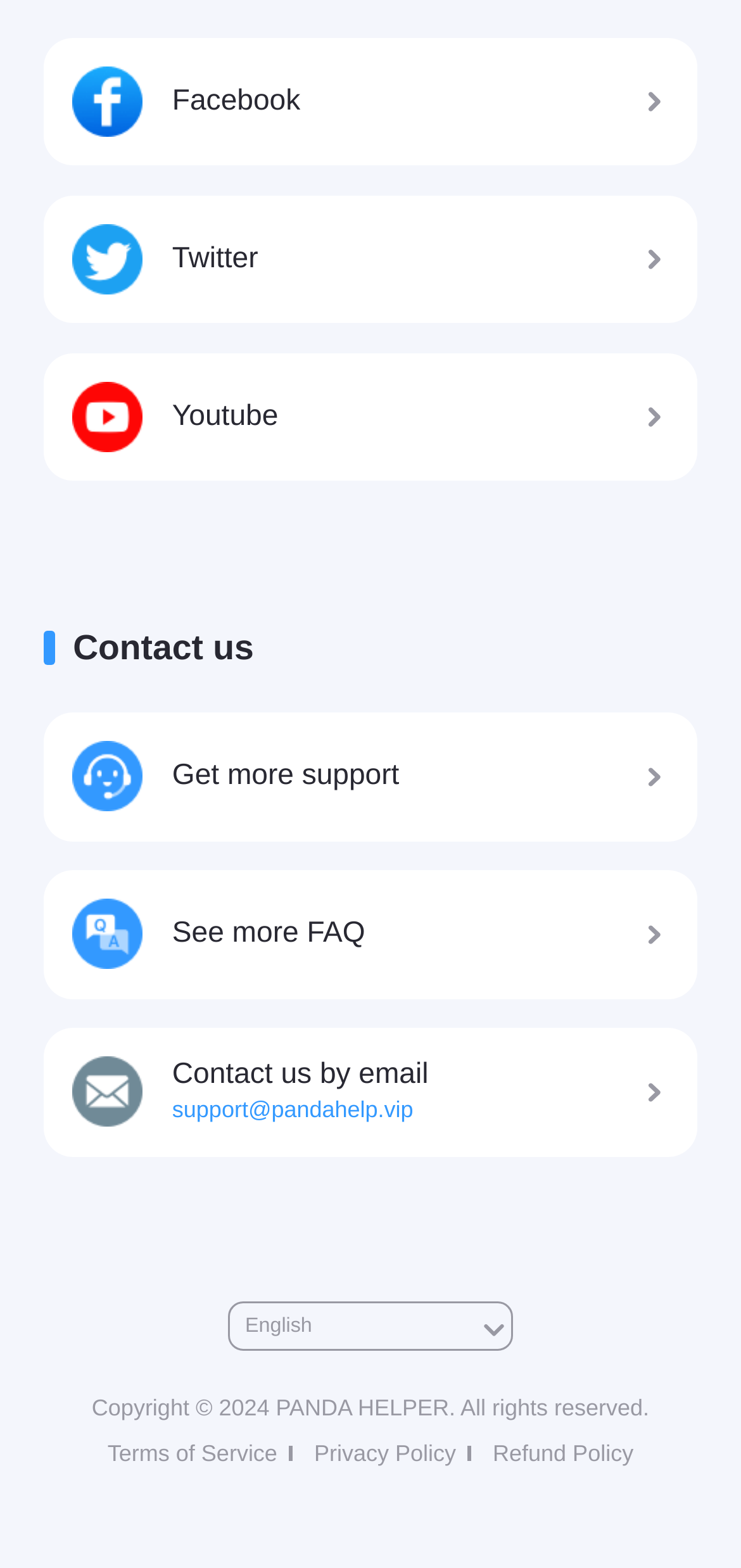From the screenshot, find the bounding box of the UI element matching this description: "Privacy Policy". Supply the bounding box coordinates in the form [left, top, right, bottom], each a float between 0 and 1.

[0.403, 0.919, 0.636, 0.936]